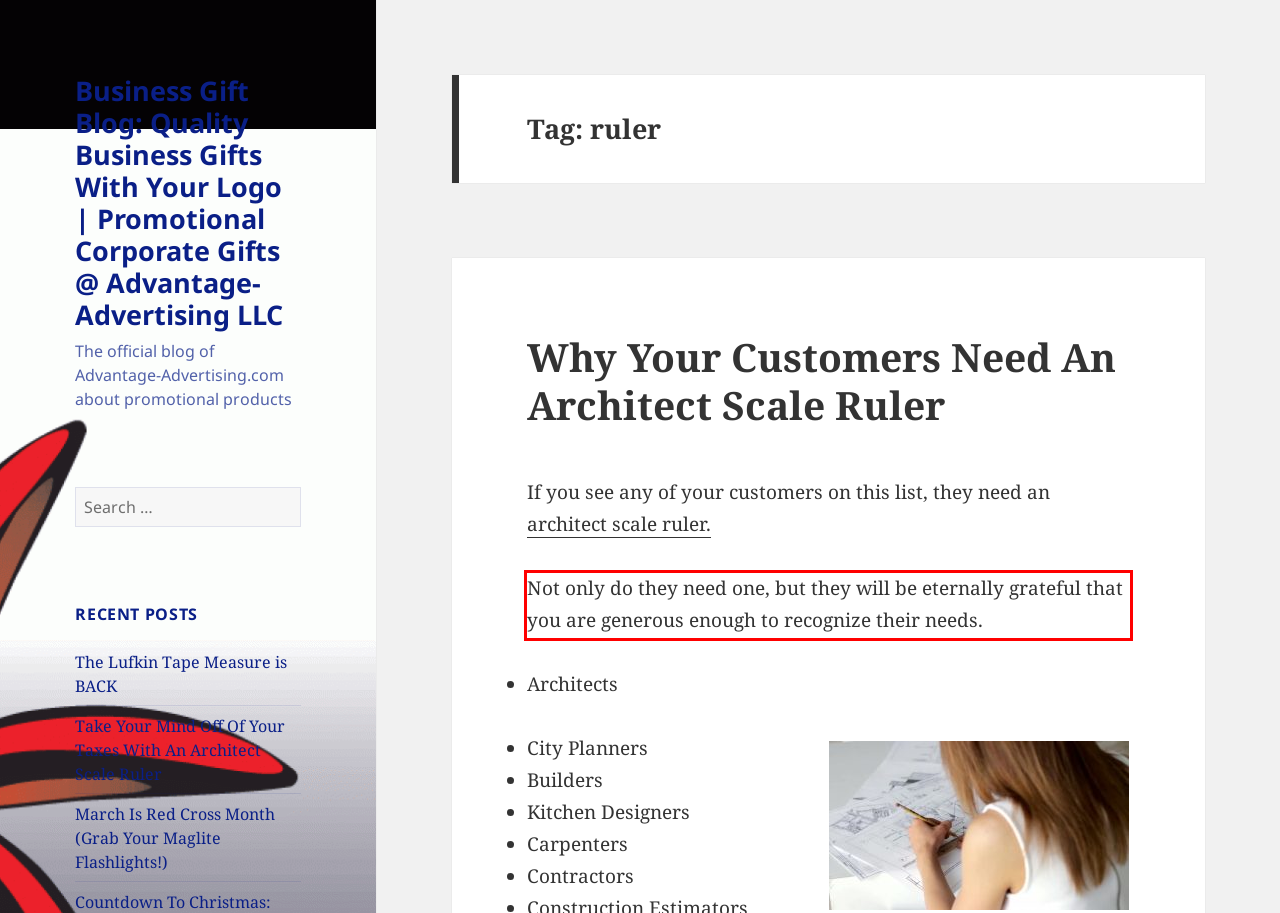Given a screenshot of a webpage containing a red rectangle bounding box, extract and provide the text content found within the red bounding box.

Not only do they need one, but they will be eternally grateful that you are generous enough to recognize their needs.